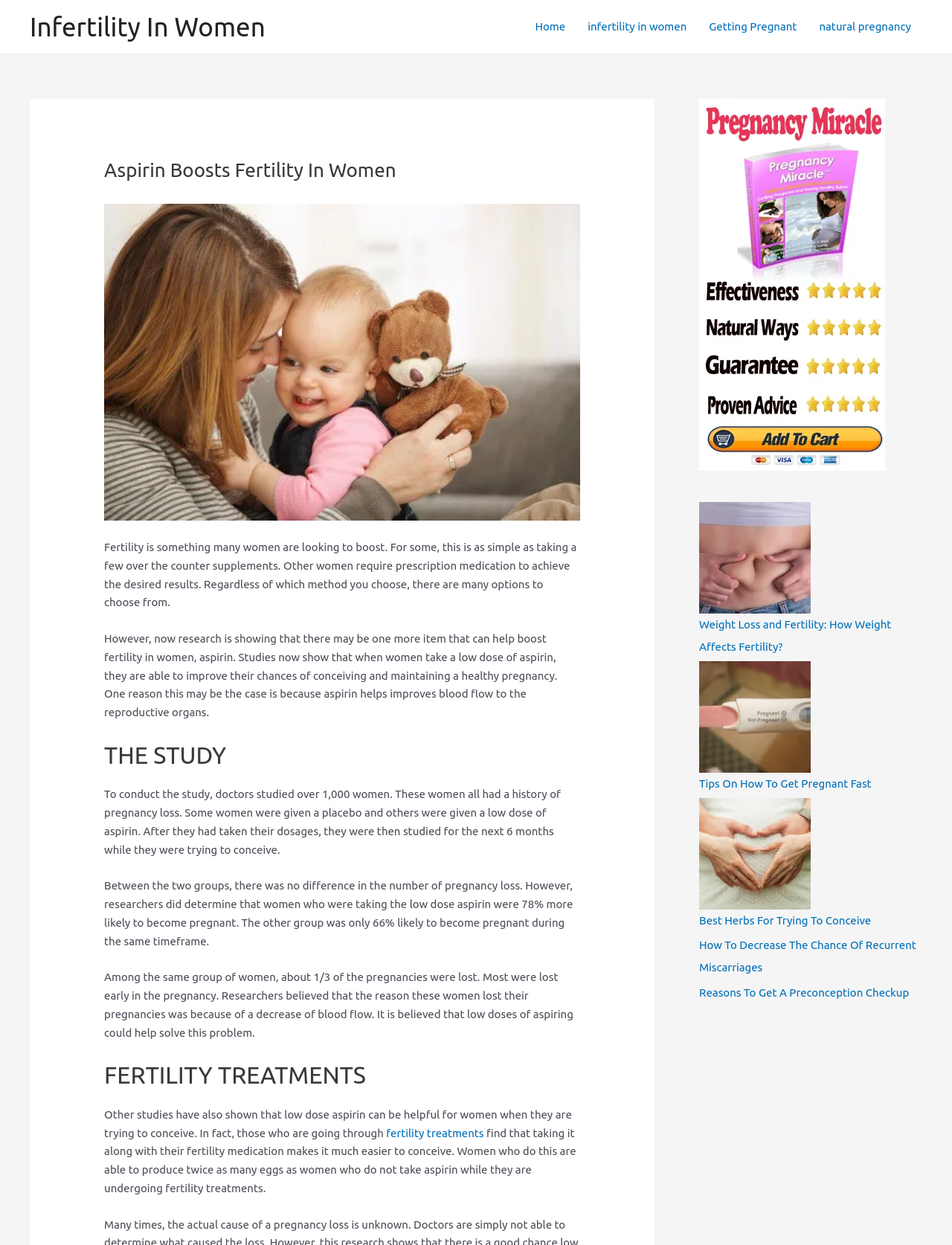Find the bounding box coordinates of the element you need to click on to perform this action: 'Click the link to read about Haruka na Sora'. The coordinates should be represented by four float values between 0 and 1, in the format [left, top, right, bottom].

None